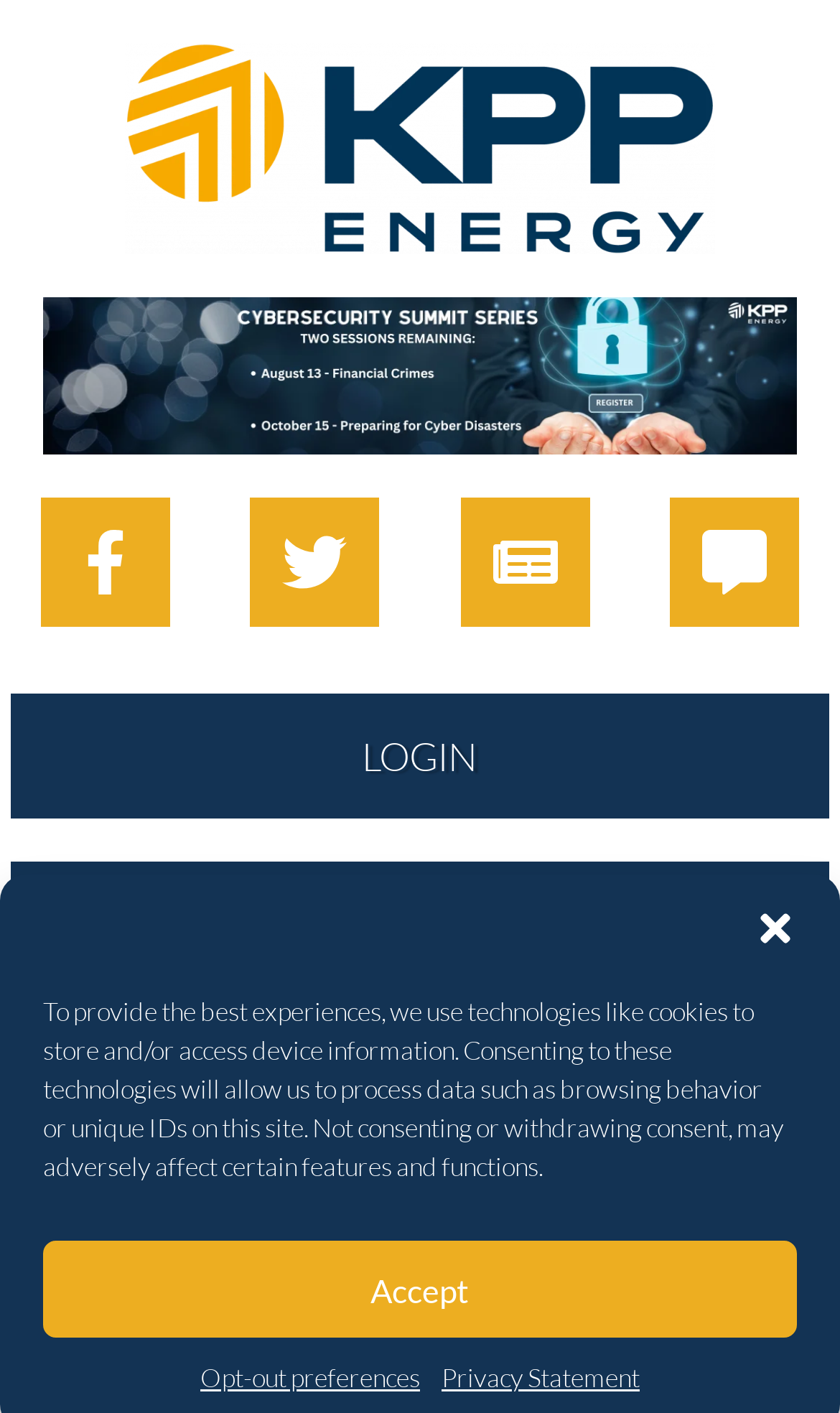What are the two options provided at the top right corner of the webpage?
Provide a comprehensive and detailed answer to the question.

The top right corner of the webpage contains two links, 'LOGIN' and 'REGISTER', which are likely used for user authentication and registration purposes.